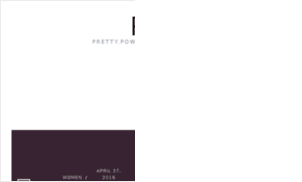Offer a detailed narrative of the scene shown in the image.

The image features a section of a website related to various analyzed sites, possibly highlighting recent activity or notable entries. The layout includes a minimalist design with a predominately white background, emphasizing the text elements that present information clearly. On the bottom part, there's a dark area with a date "APRIL 27, 2016" and a category labeled "WOMEN," suggesting it pertains to specific content or an event. The upper section may contain branding or a navigational element, indicated by the "PRETTY POWER" text seen here, reflecting a focus on empowerment or lifestyle themes. This image likely serves as a visual representation of a stylish interface, drawing attention to the site's informative features while maintaining an elegant aesthetic.